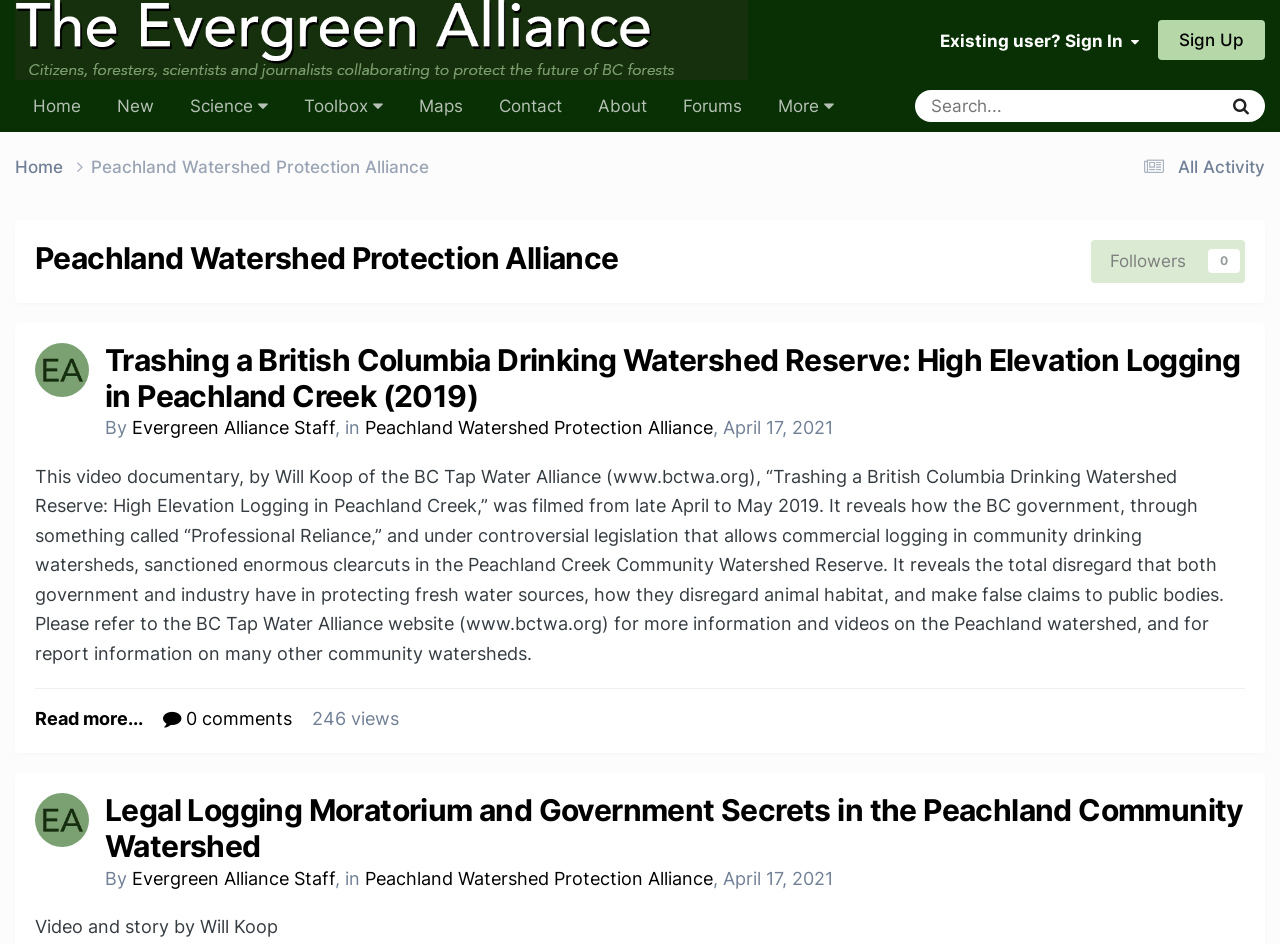Could you locate the bounding box coordinates for the section that should be clicked to accomplish this task: "View the video documentary about Legal Logging Moratorium and Government Secrets in the Peachland Community Watershed".

[0.082, 0.84, 0.973, 0.916]